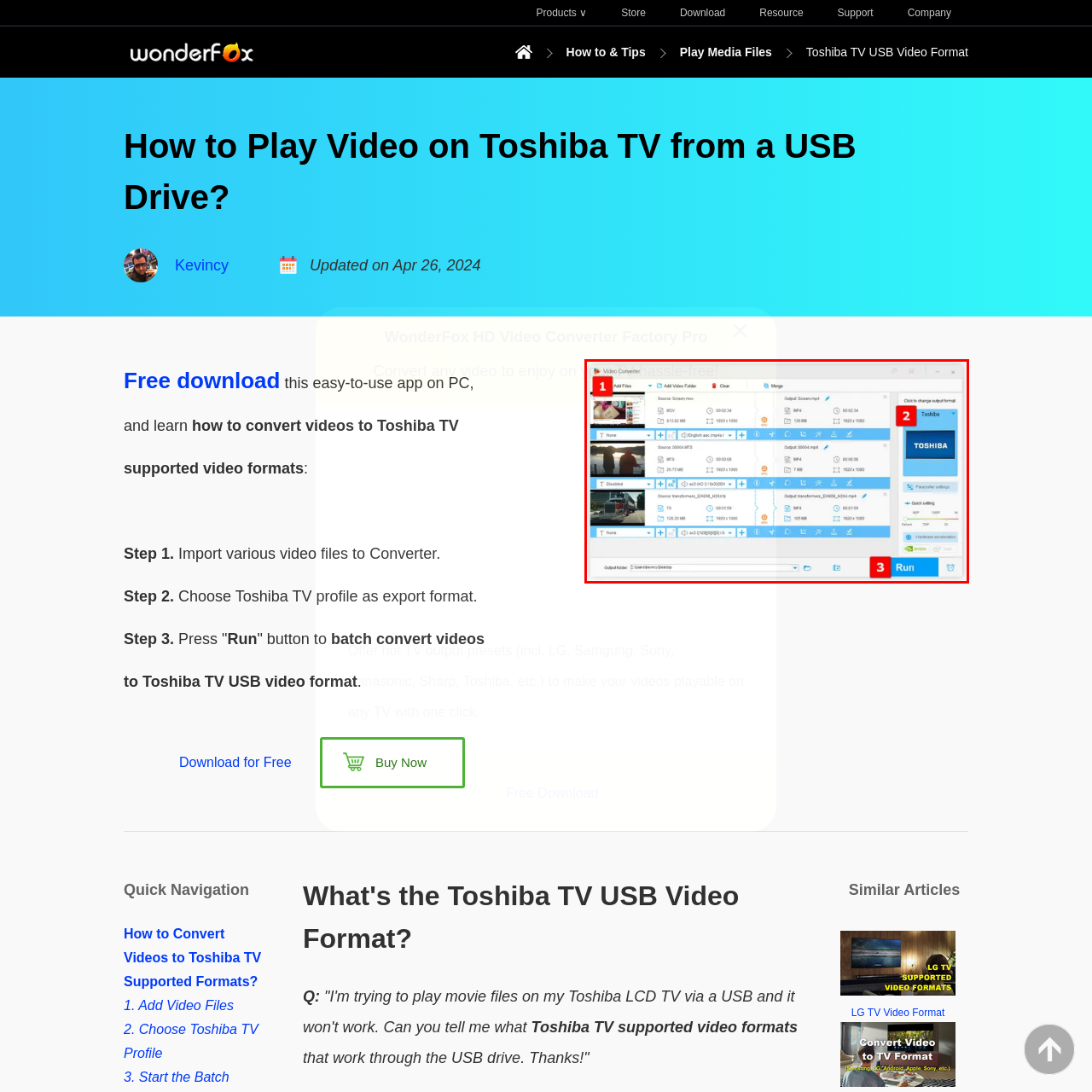Inspect the image surrounded by the red boundary and answer the following question in detail, basing your response on the visual elements of the image: 
What is the purpose of the 'Run' button?

The 'Run' button is designed for users to initiate the conversion process after selecting their desired settings and files, which is located in the bottom-right corner of the interface.